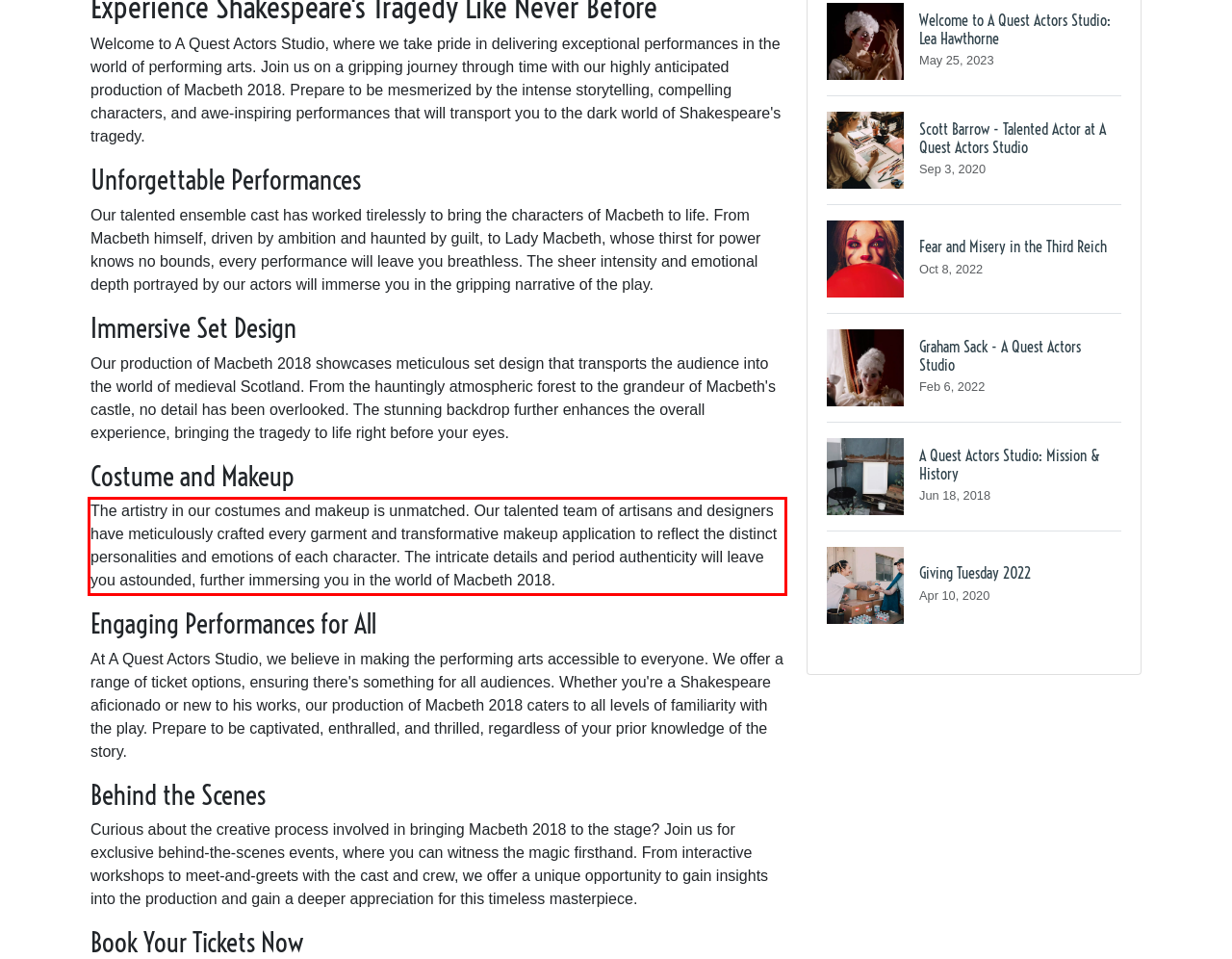Identify and extract the text within the red rectangle in the screenshot of the webpage.

The artistry in our costumes and makeup is unmatched. Our talented team of artisans and designers have meticulously crafted every garment and transformative makeup application to reflect the distinct personalities and emotions of each character. The intricate details and period authenticity will leave you astounded, further immersing you in the world of Macbeth 2018.